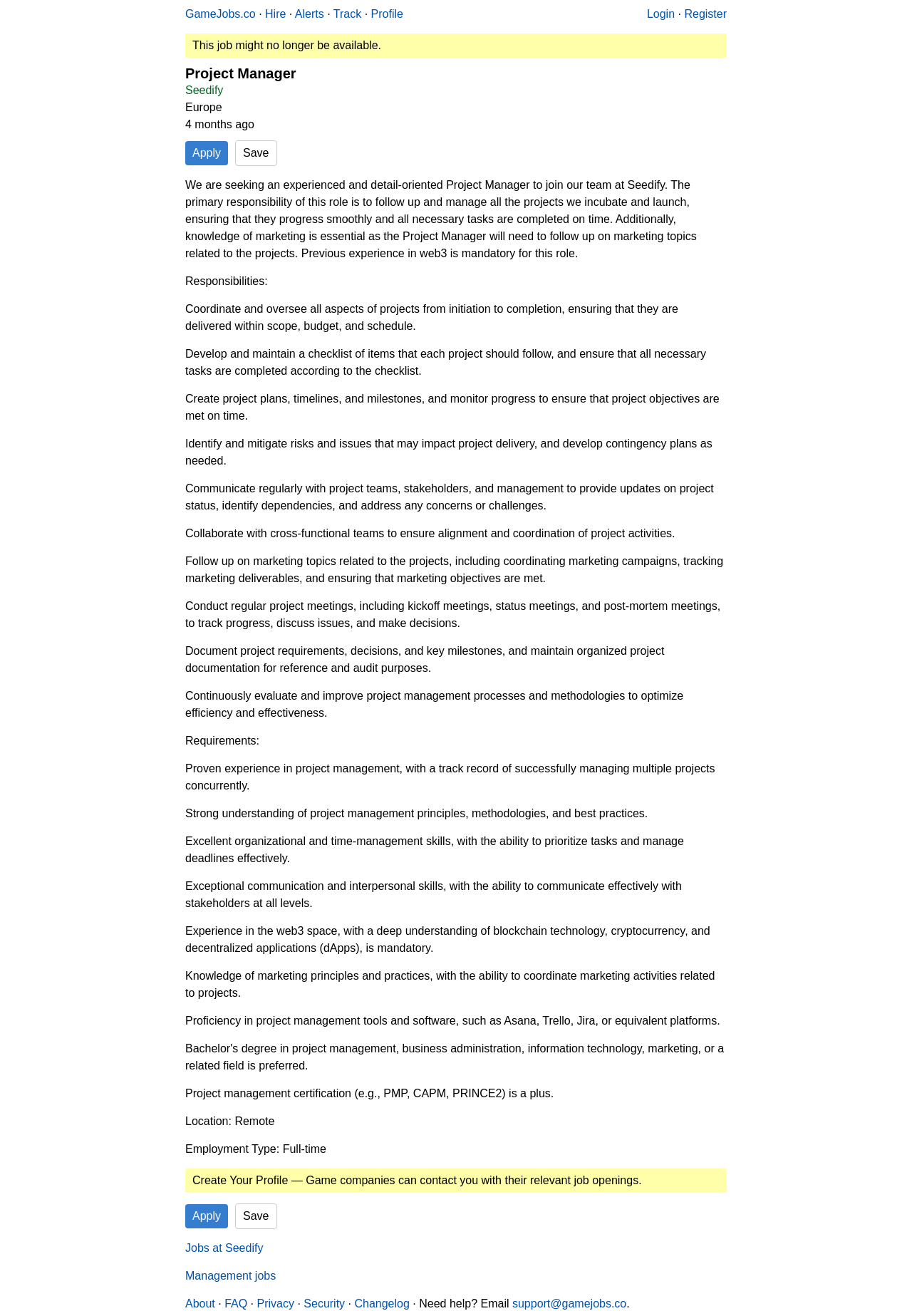Identify the bounding box coordinates of the region that needs to be clicked to carry out this instruction: "Click on the 'Register' link". Provide these coordinates as four float numbers ranging from 0 to 1, i.e., [left, top, right, bottom].

[0.75, 0.004, 0.797, 0.017]